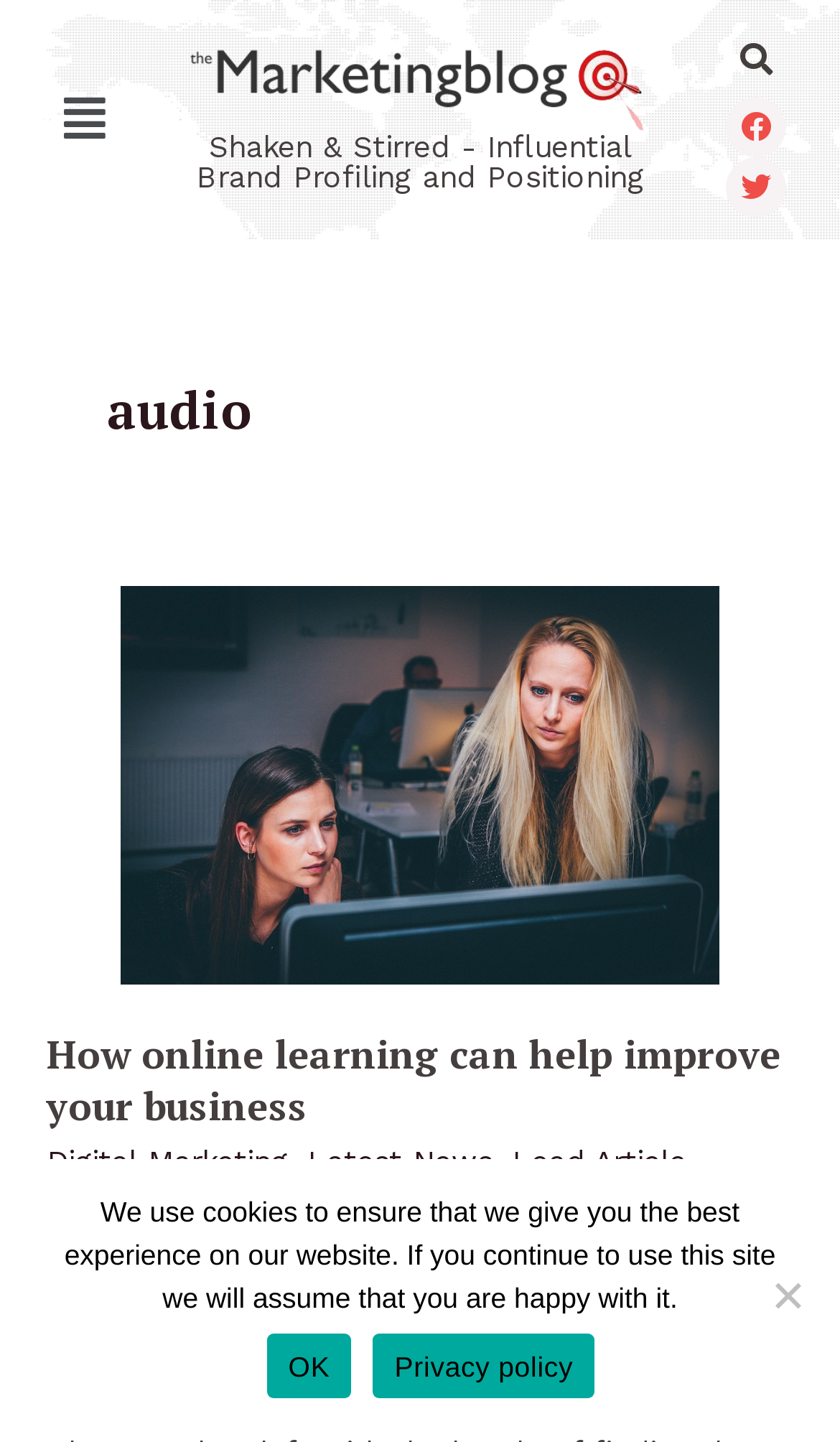Highlight the bounding box coordinates of the element that should be clicked to carry out the following instruction: "Read the article 'How online learning can help improve your business'". The coordinates must be given as four float numbers ranging from 0 to 1, i.e., [left, top, right, bottom].

[0.055, 0.715, 0.945, 0.785]